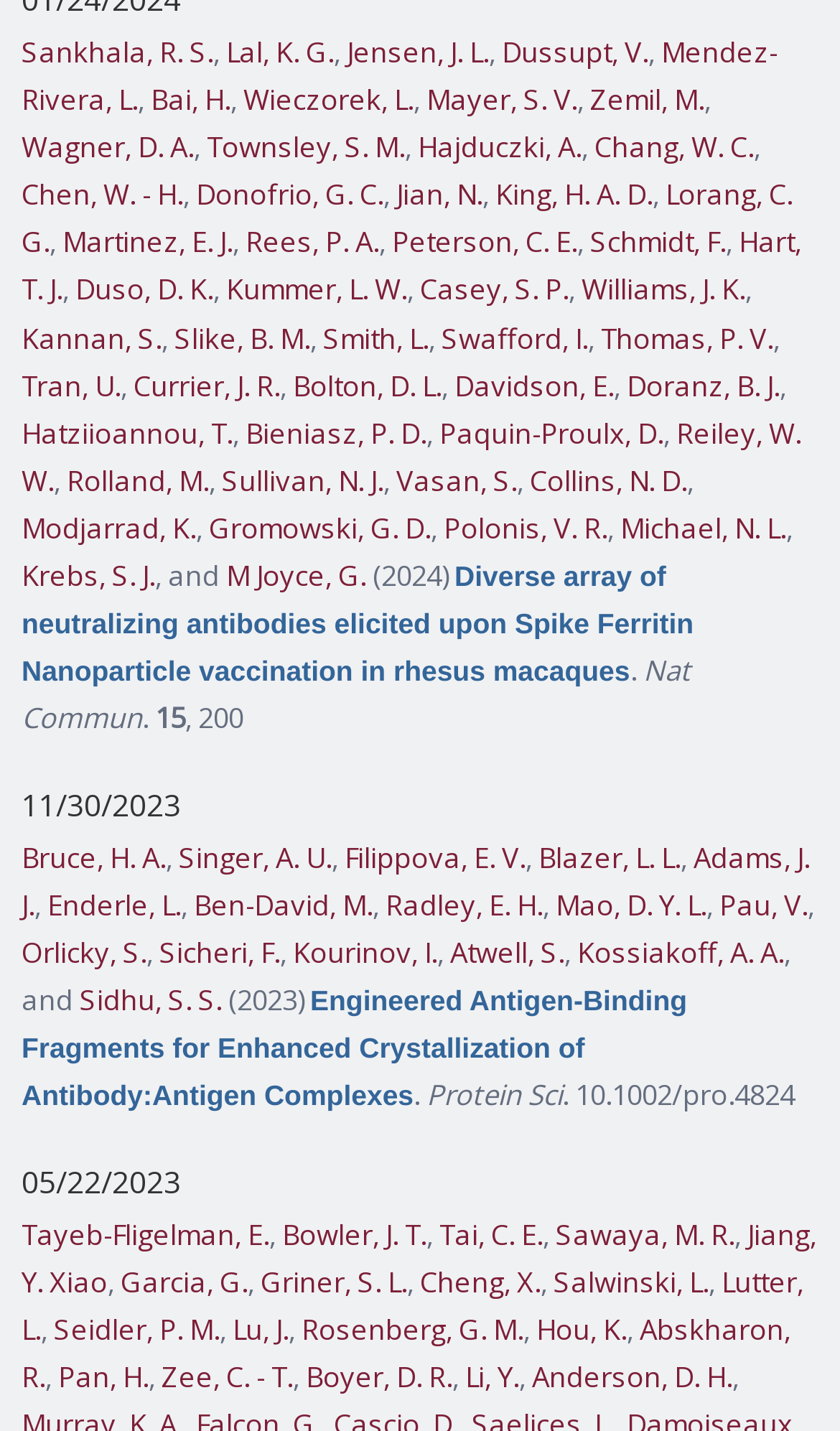Please identify the bounding box coordinates of the element on the webpage that should be clicked to follow this instruction: "View the article of Diverse array of neutralizing antibodies elicited upon Spike Ferritin Nanoparticle vaccination in rhesus macaques". The bounding box coordinates should be given as four float numbers between 0 and 1, formatted as [left, top, right, bottom].

[0.026, 0.388, 0.826, 0.482]